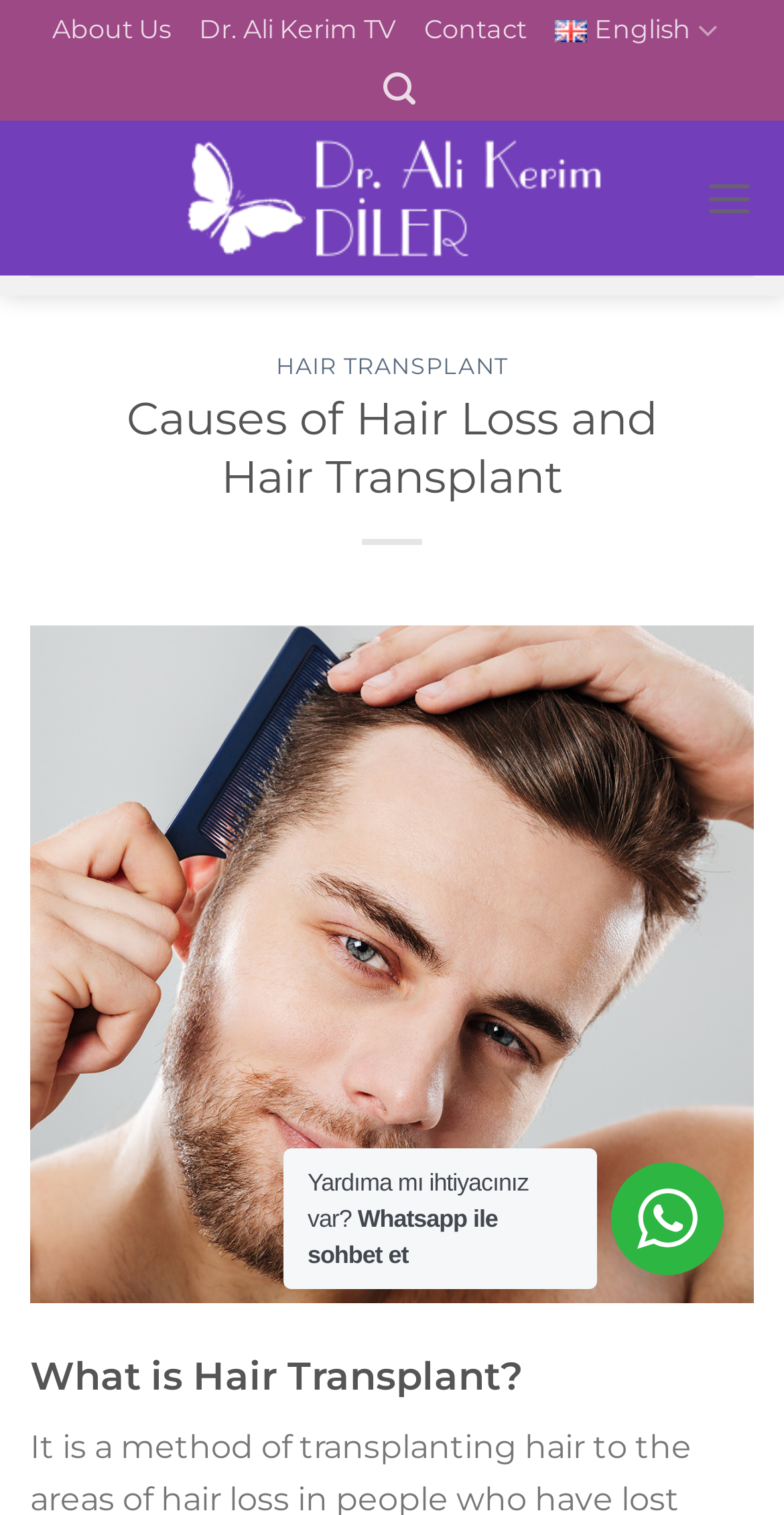Highlight the bounding box coordinates of the element that should be clicked to carry out the following instruction: "Visit Dr. Ali Kerim Diler's page". The coordinates must be given as four float numbers ranging from 0 to 1, i.e., [left, top, right, bottom].

[0.229, 0.089, 0.771, 0.172]